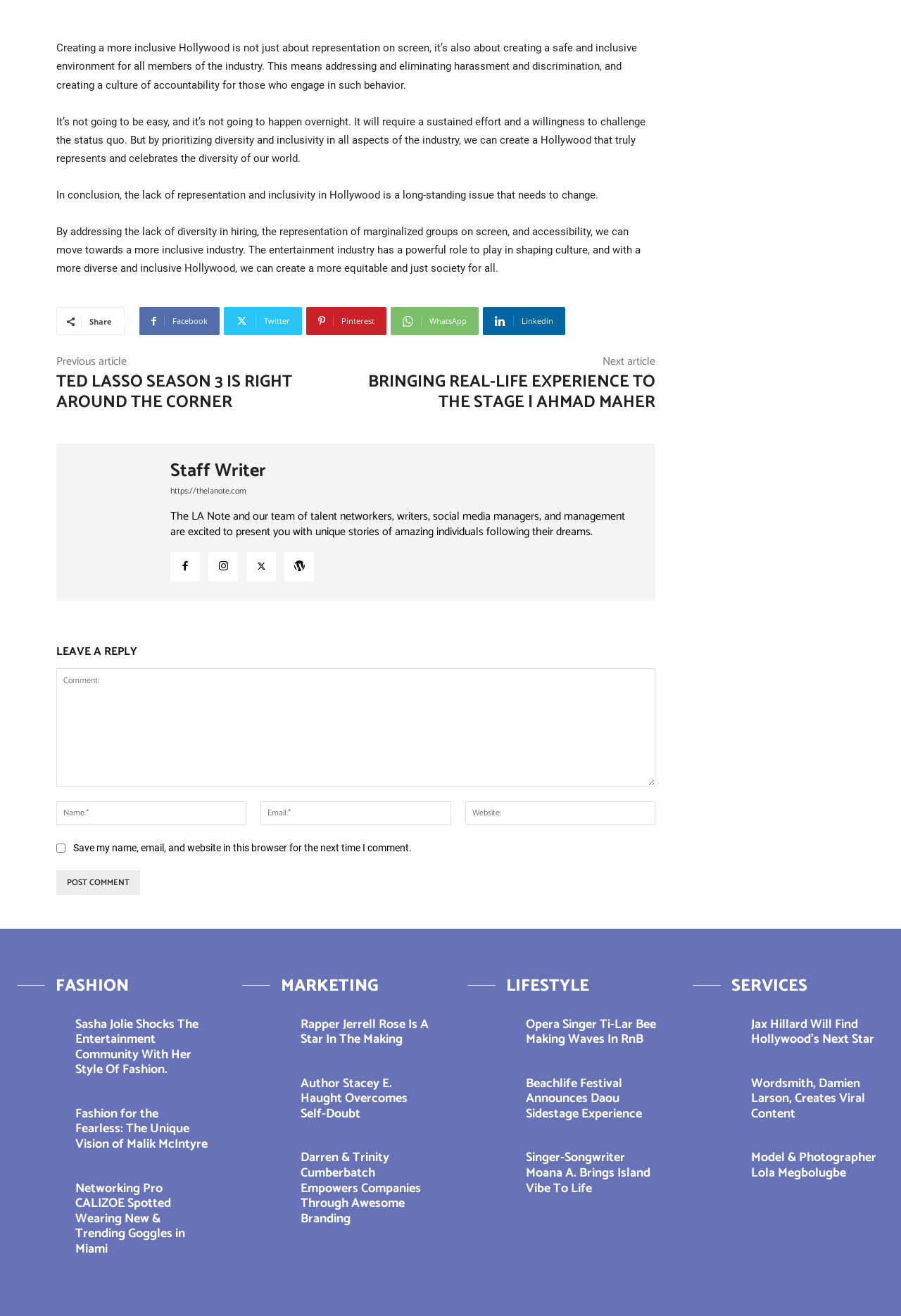Give the bounding box coordinates for this UI element: "Staff Writer". The coordinates should be four float numbers between 0 and 1, arranged as [left, top, right, bottom].

[0.189, 0.351, 0.711, 0.365]